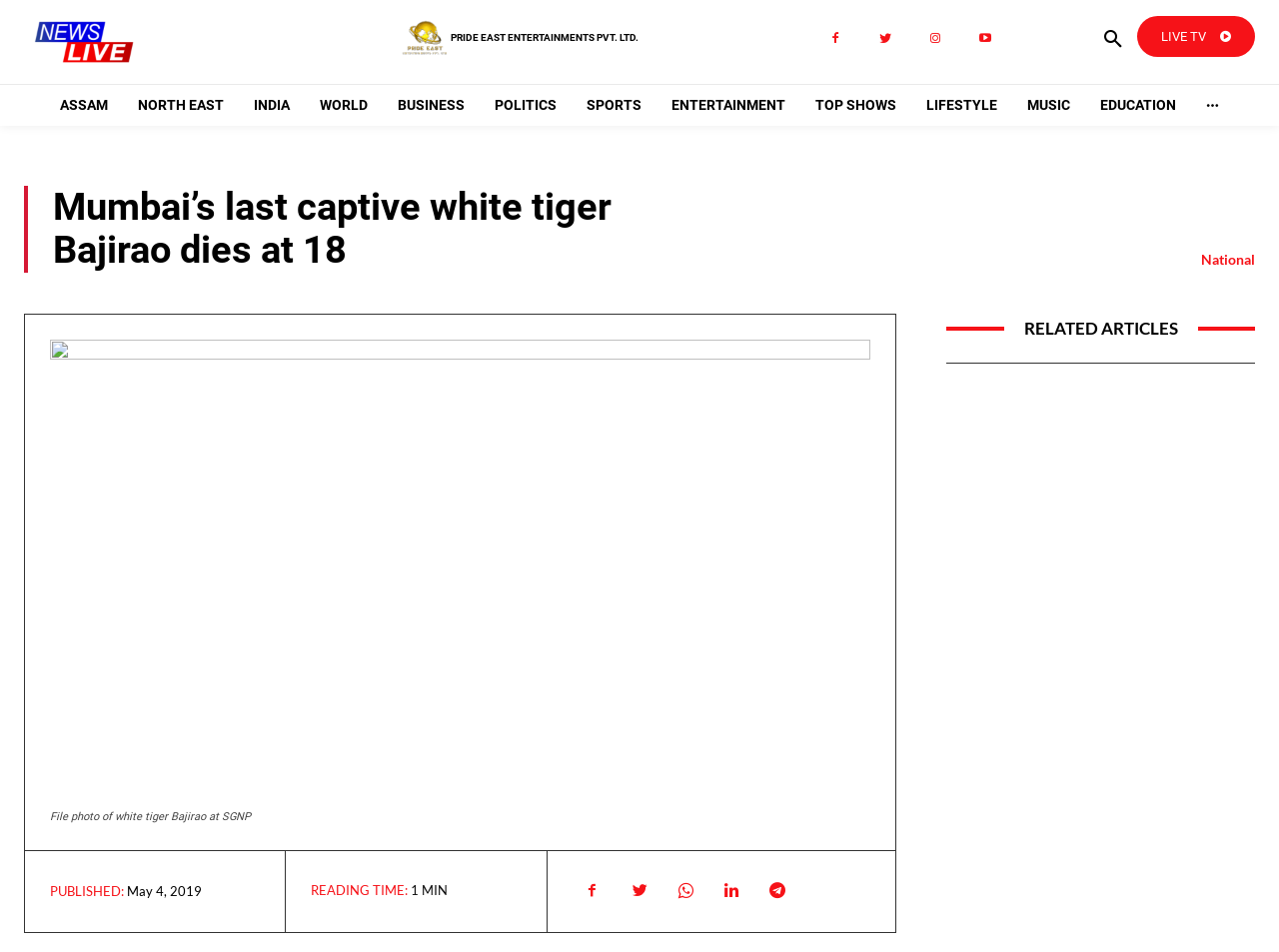Please determine the bounding box coordinates of the section I need to click to accomplish this instruction: "Search our store".

None